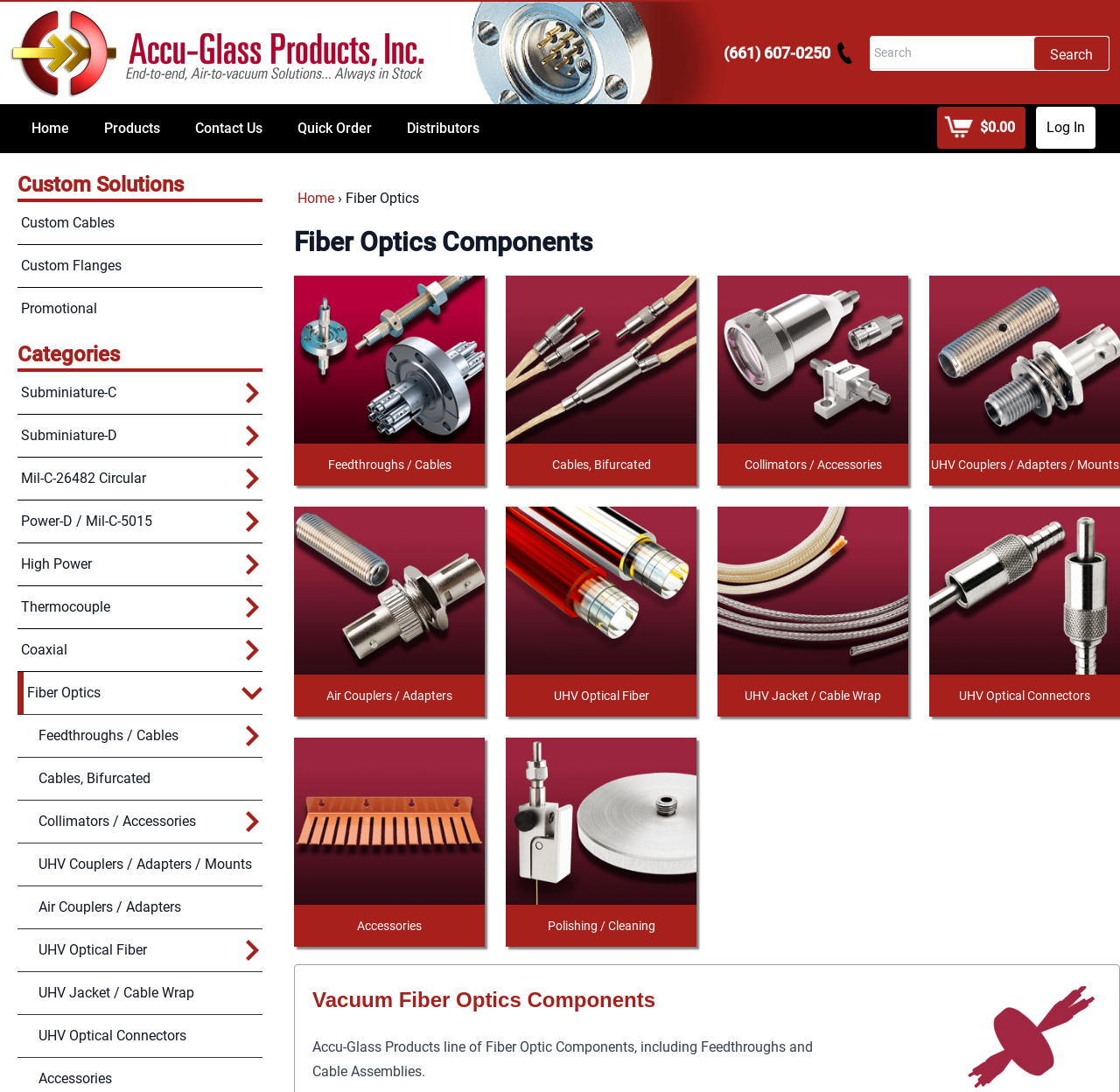What is the phone number of Accu-Glass Products, Inc.? Using the information from the screenshot, answer with a single word or phrase.

(661) 607-0250